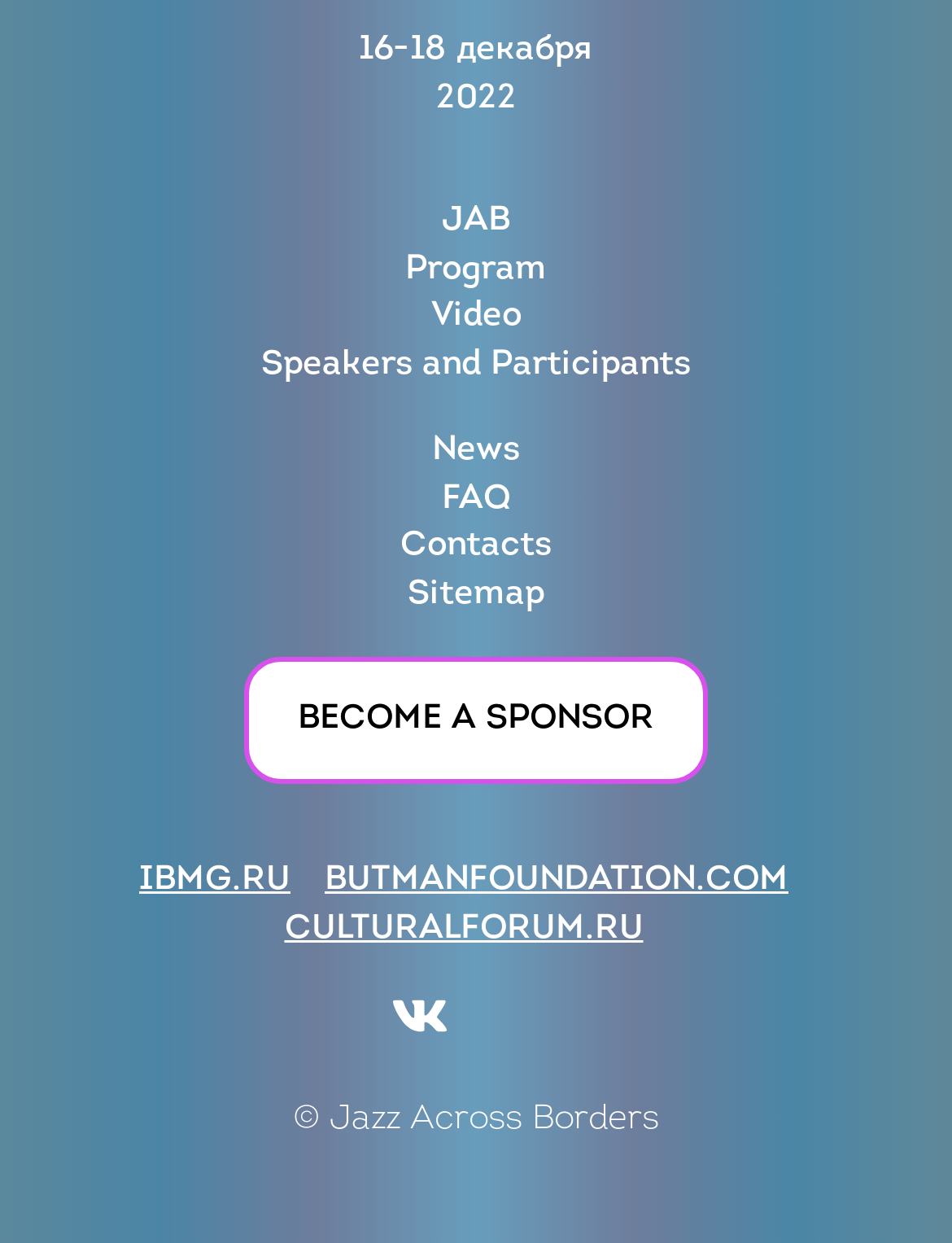Determine the bounding box coordinates of the element's region needed to click to follow the instruction: "Check the news". Provide these coordinates as four float numbers between 0 and 1, formatted as [left, top, right, bottom].

[0.454, 0.347, 0.546, 0.377]